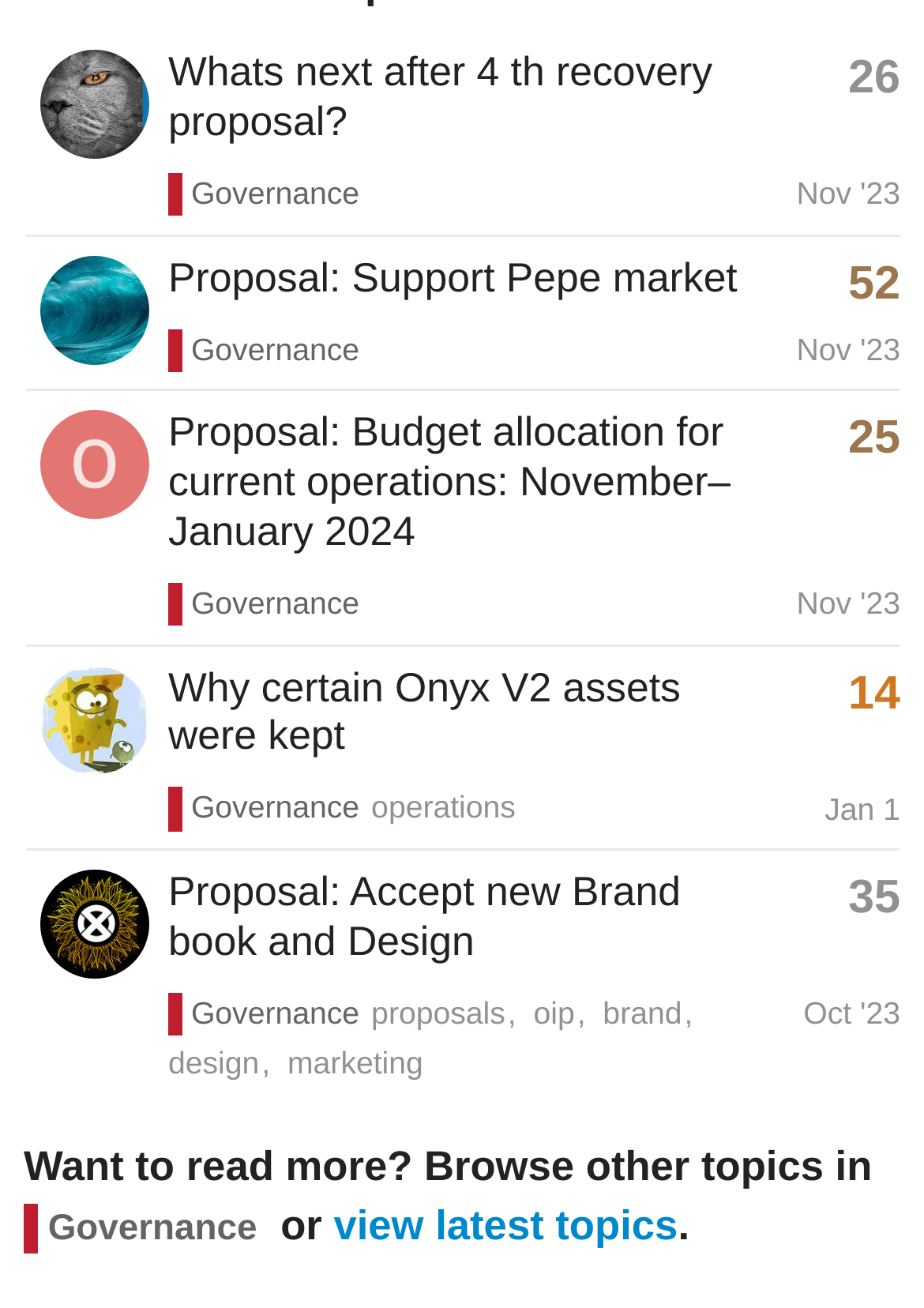Identify the bounding box coordinates of the part that should be clicked to carry out this instruction: "Click on the topic 'Terra Whats next after 4 th recovery proposal?'".

[0.027, 0.024, 0.974, 0.18]